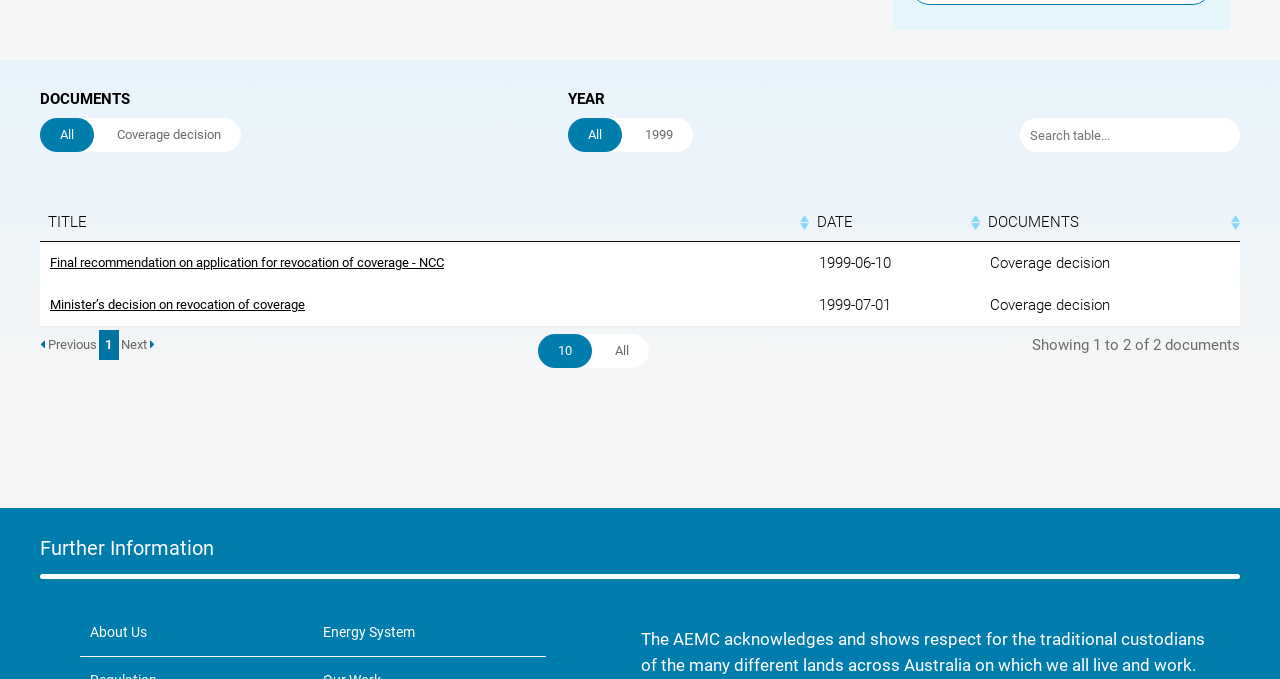Please identify the bounding box coordinates of where to click in order to follow the instruction: "View document 'Final recommendation on application for revocation of coverage - NCC'".

[0.039, 0.376, 0.347, 0.398]